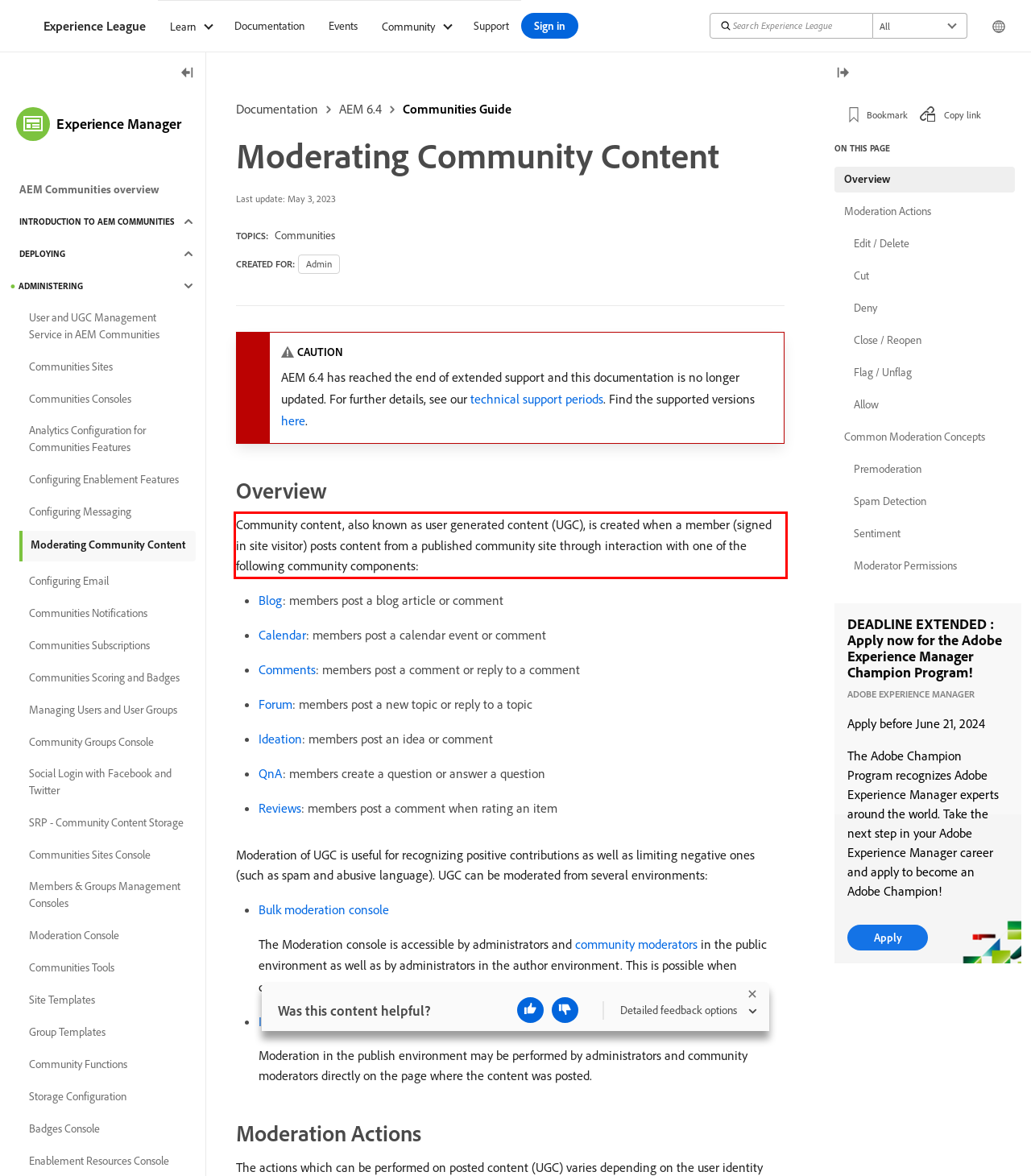Please take the screenshot of the webpage, find the red bounding box, and generate the text content that is within this red bounding box.

Community content, also known as user generated content (UGC), is created when a member (signed in site visitor) posts content from a published community site through interaction with one of the following community components: